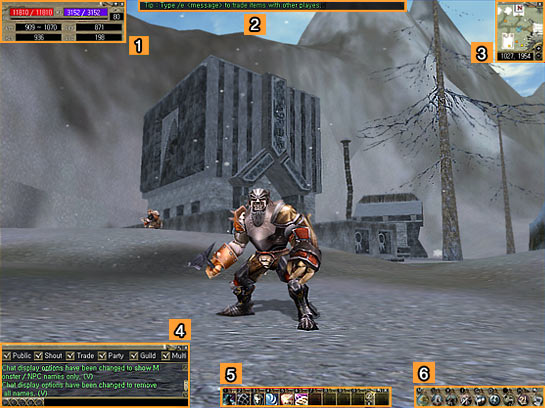Generate a descriptive account of all visible items and actions in the image.

The image captures a scene from an online game, showcasing a formidable warrior character standing prominently in a snowy landscape. This warrior, clad in heavy, rugged armor with distinctive orange and black details, strikes a confident pose, suggesting readiness for battle. 

In the background, a large, ominous structure with a dark, geometric design looms, likely serving as a significant location within the game's environment. The atmosphere is cold and desolate, conveyed by the barren trees and snow-covered ground, adding to the game's immersive, fantasy setting.

At the bottom of the screen, several interface elements provide essential gameplay information, including health points (HP) and mana points (MP) on the left, alongside a chat panel where players can communicate. The quickslot bar at the bottom-right displays icons for various skills, emphasizing the tactical nature of the game. 

Overall, the image effectively illustrates the character's active role in the game world, combined with crucial user interface elements that enhance the player's experience.